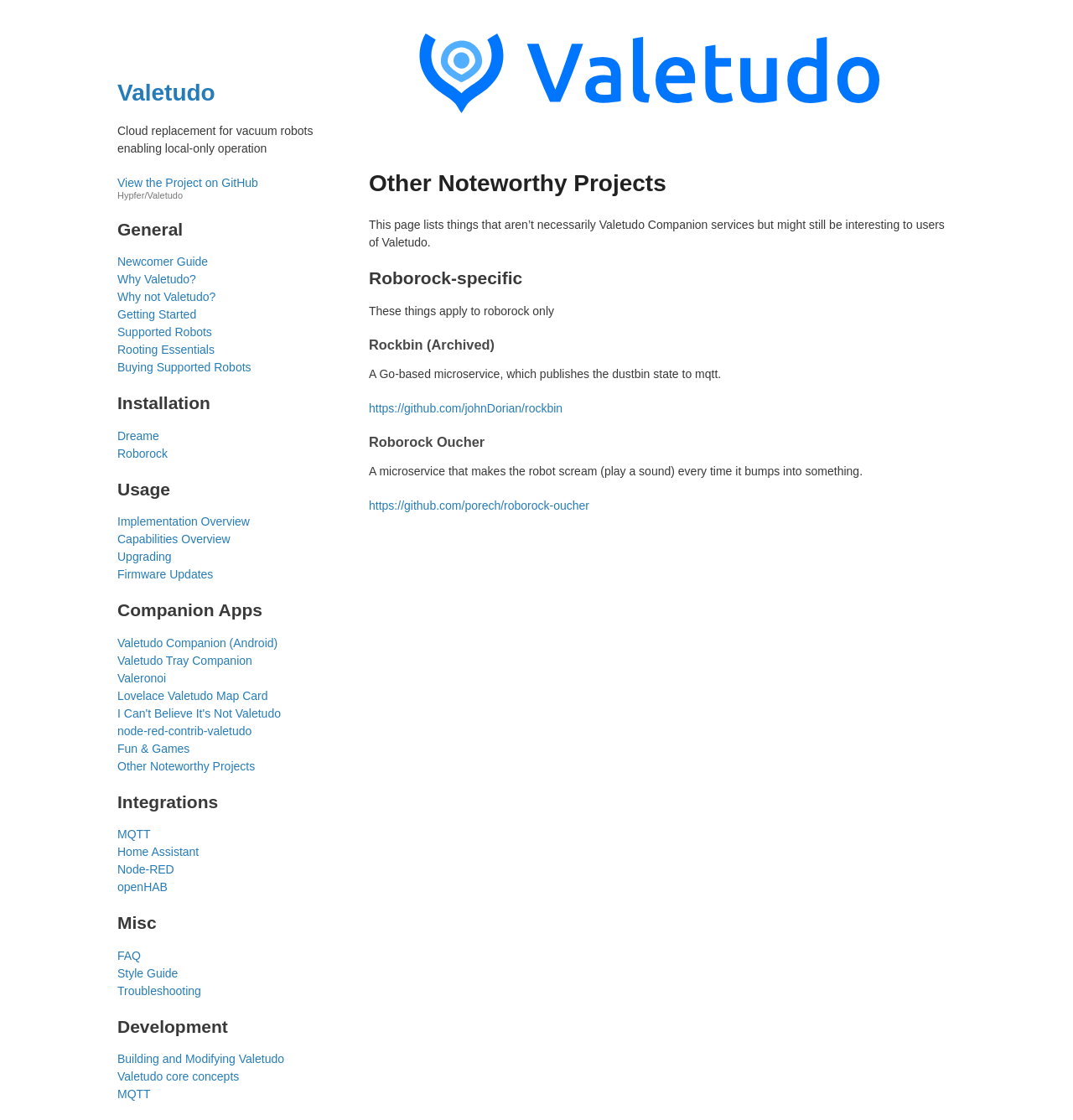Using the element description: "Troubleshooting", determine the bounding box coordinates for the specified UI element. The coordinates should be four float numbers between 0 and 1, [left, top, right, bottom].

[0.109, 0.877, 0.32, 0.893]